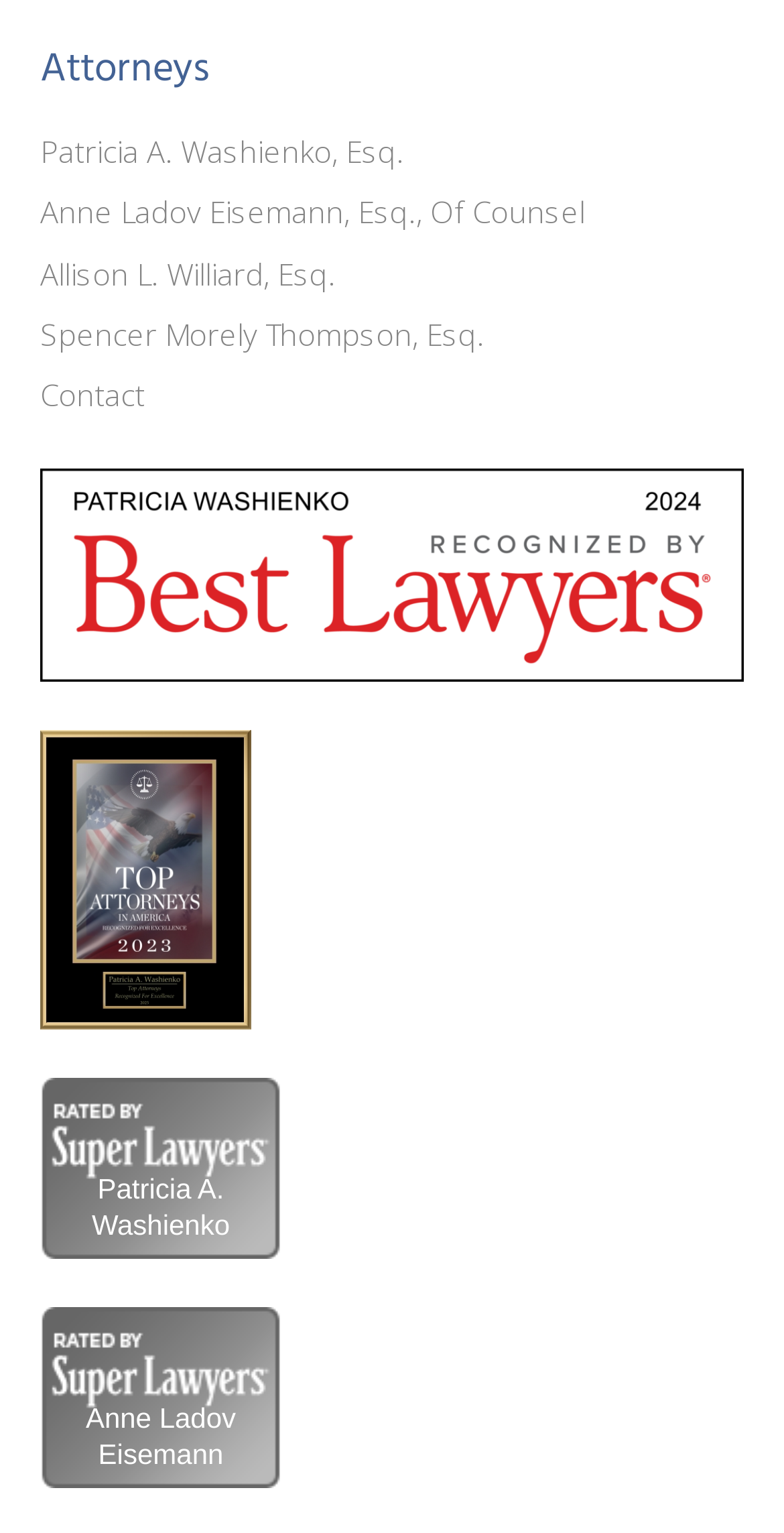Based on the description "Contact", find the bounding box of the specified UI element.

[0.051, 0.244, 0.185, 0.271]